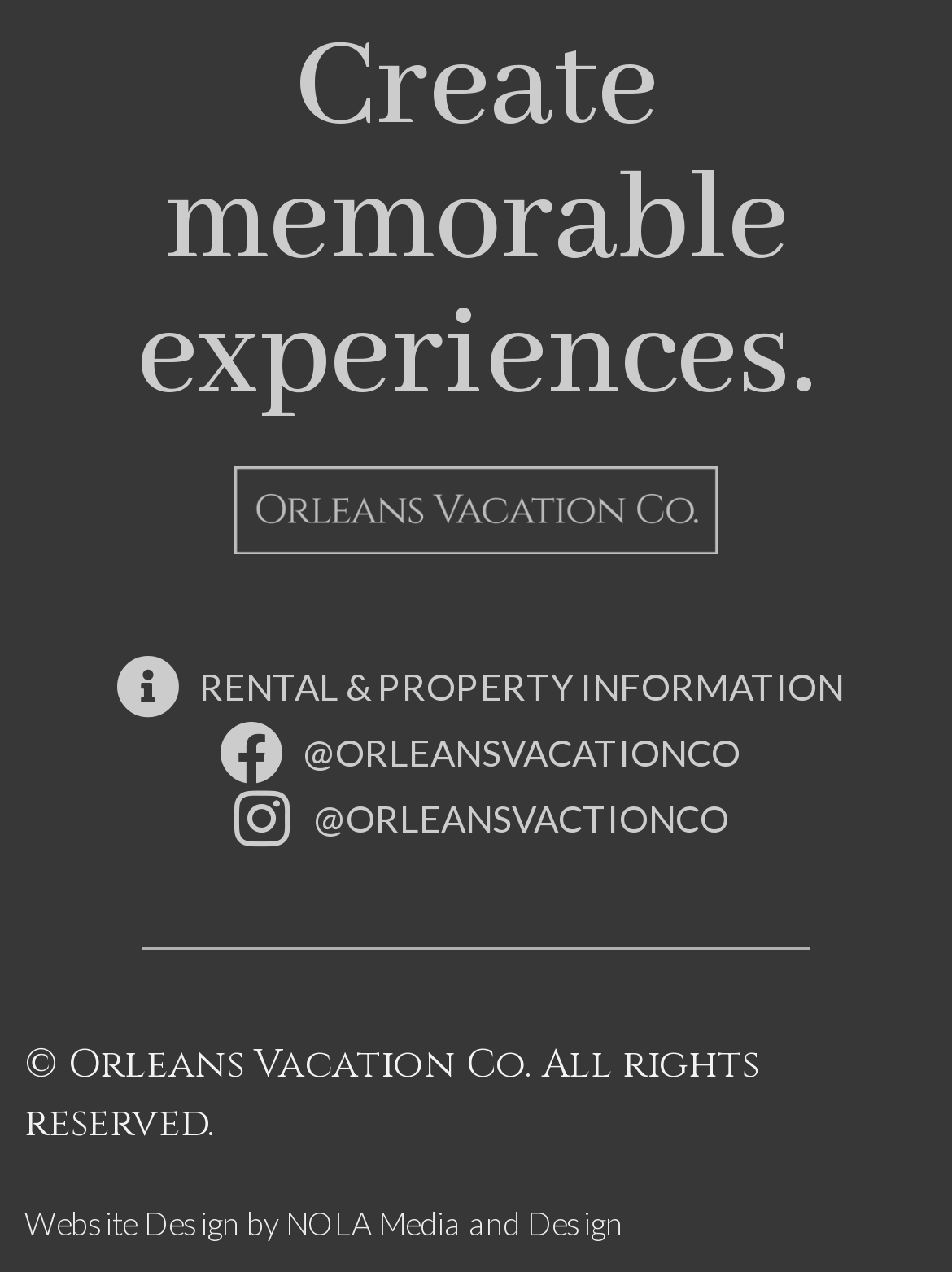What is the copyright notice on the webpage?
Please answer the question as detailed as possible based on the image.

The copyright notice on the webpage is '© Orleans Vacation Co. All rights reserved.', which is mentioned at the bottom of the webpage.